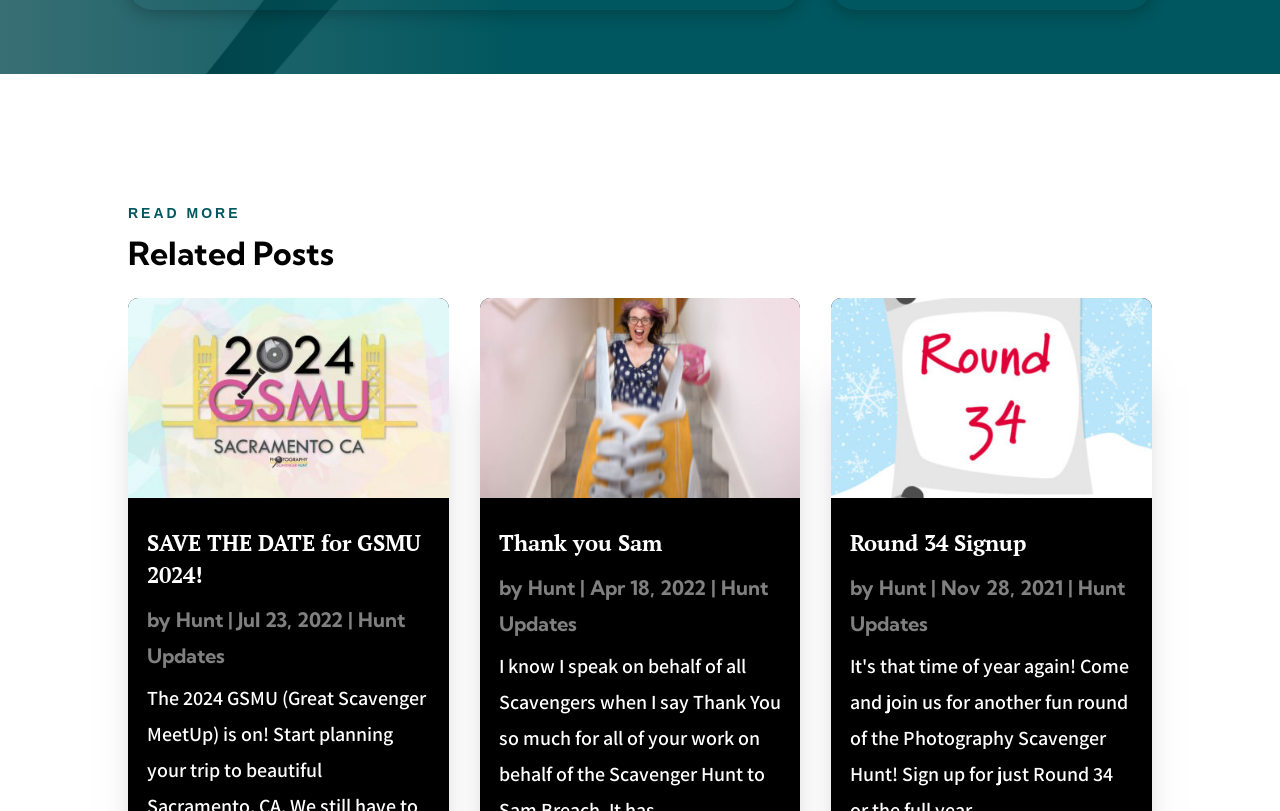Who wrote the post 'Thank you Sam'?
Answer briefly with a single word or phrase based on the image.

Hunt